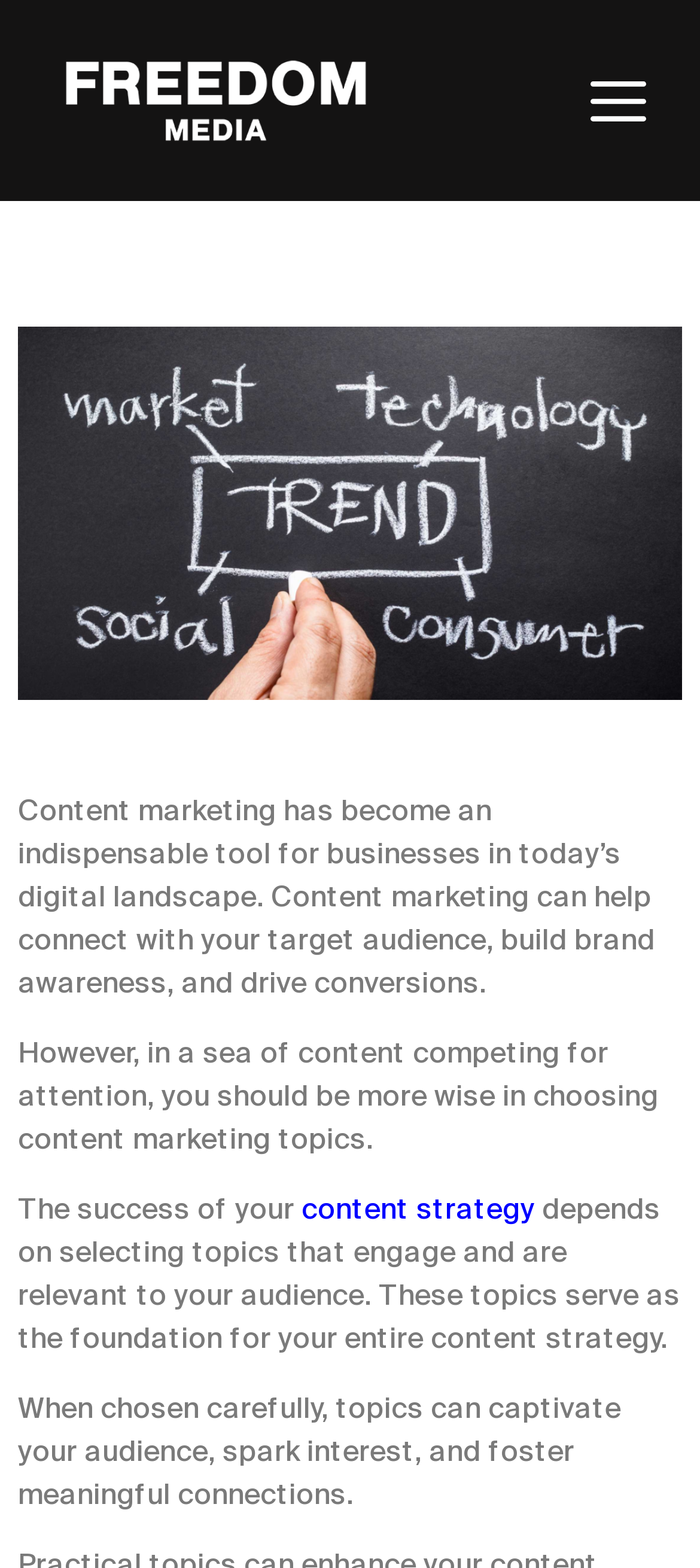Craft a detailed narrative of the webpage's structure and content.

The webpage is about content marketing, specifically focusing on choosing the right topics to resonate with the target audience. At the top, there is a banner with the site's name, "Freedom Media", accompanied by a logo image. To the right of the banner, there is a navigation menu toggle button labeled "Menu".

Below the banner, there is a main content section that starts with a paragraph of text explaining the importance of content marketing in today's digital landscape. This is followed by another paragraph that highlights the need to choose content marketing topics wisely in a competitive environment.

The next section of text discusses the significance of selecting topics that engage and are relevant to the audience, with a link to "content strategy" embedded in the text. This section is followed by a final paragraph that emphasizes the importance of carefully chosen topics in captivating the audience and fostering meaningful connections.

Throughout the webpage, the text is arranged in a clear and readable format, with no images other than the logo in the banner. The navigation menu toggle button is located at the top right corner, allowing users to access the site's menu.